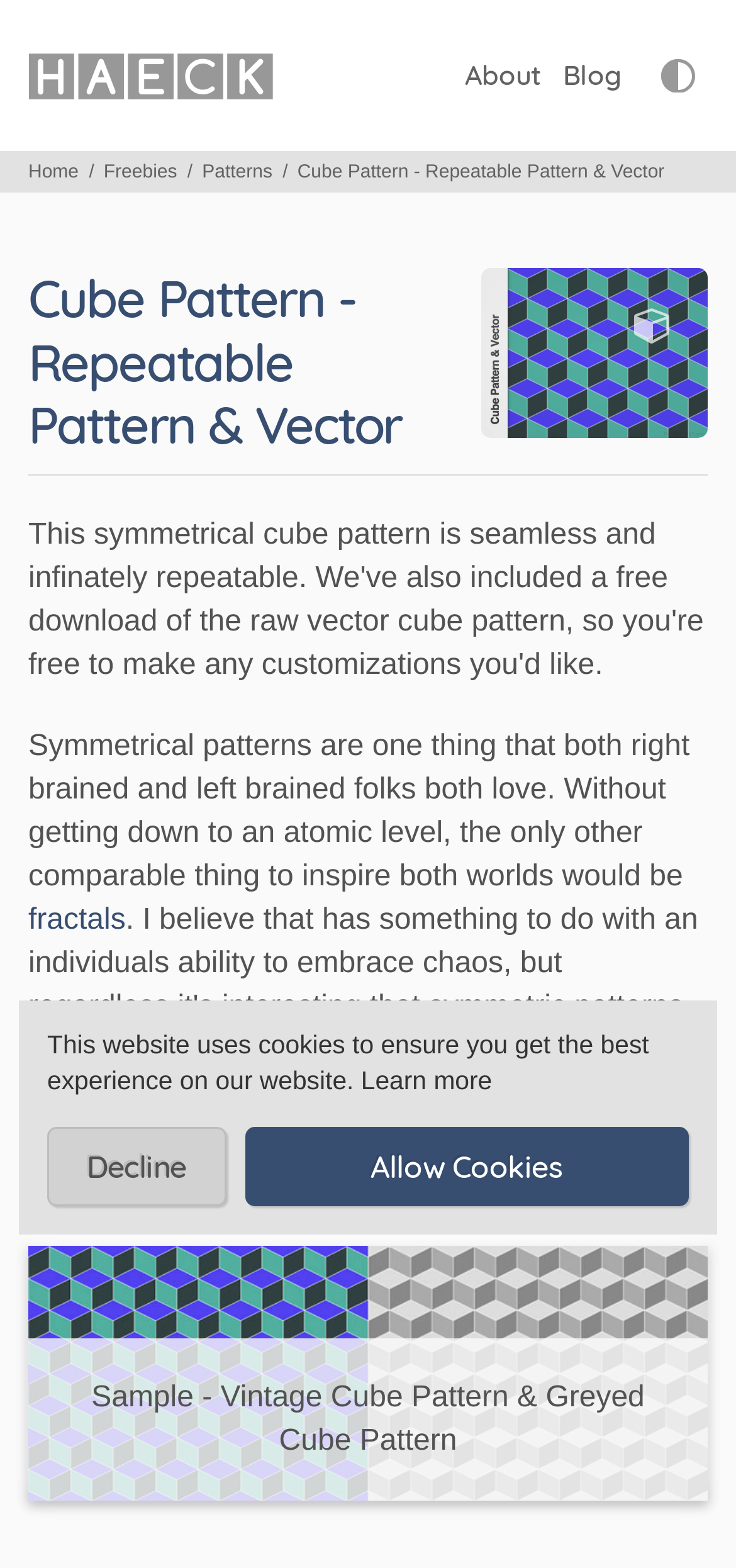Identify the bounding box coordinates of the HTML element based on this description: "Privacy Policy".

None